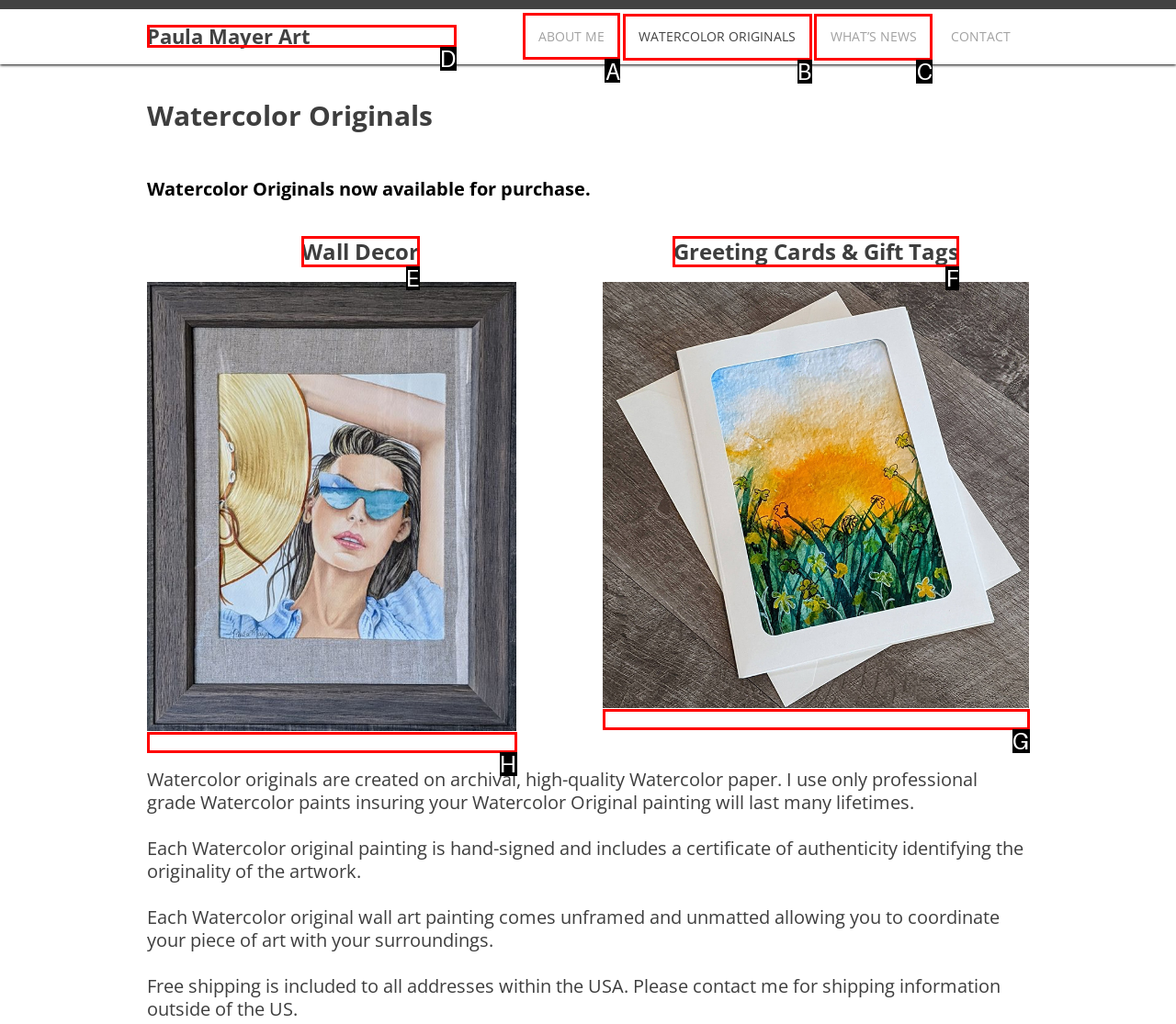Tell me the letter of the UI element to click in order to accomplish the following task: view ABOUT ME page
Answer with the letter of the chosen option from the given choices directly.

A